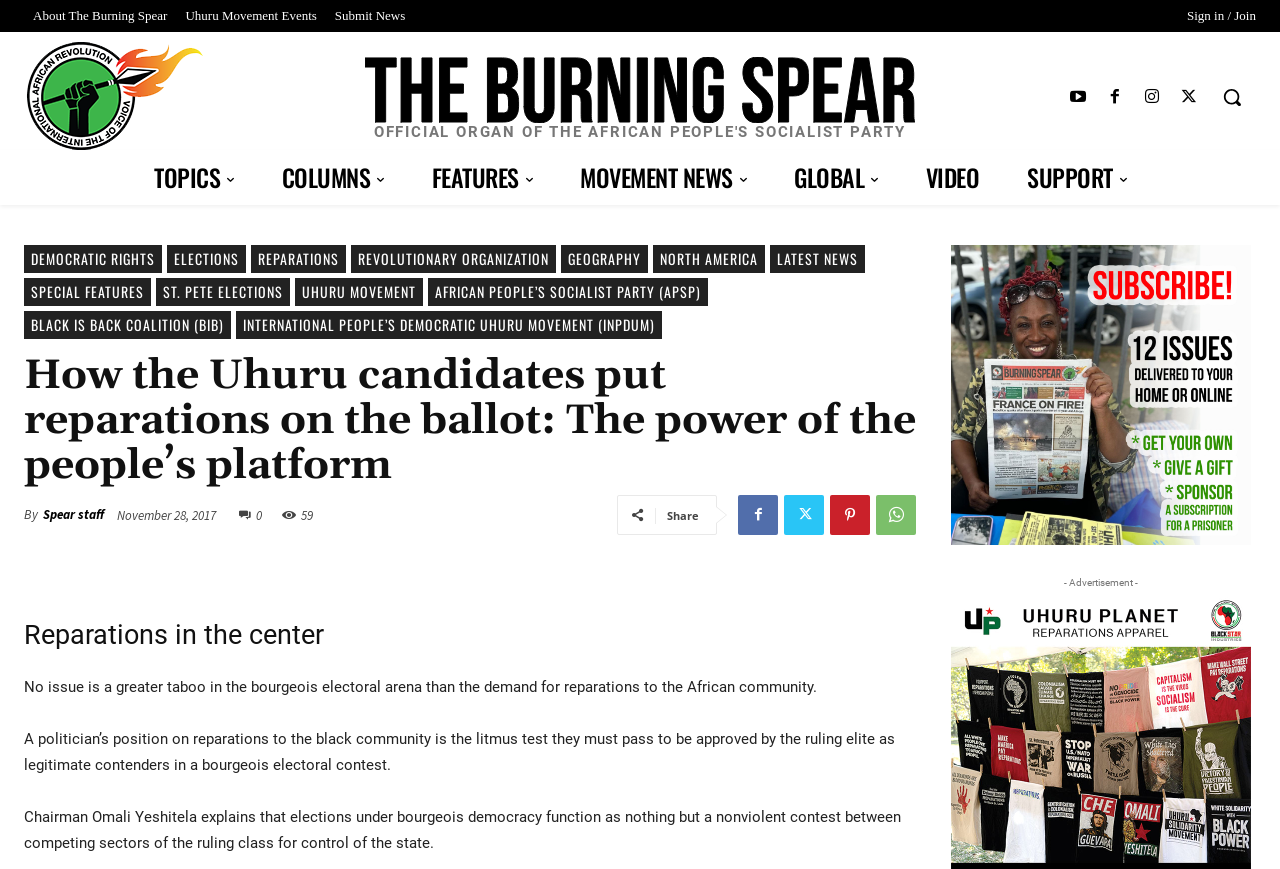Please identify the bounding box coordinates of the element that needs to be clicked to perform the following instruction: "Click on the 'About The Burning Spear' link".

[0.019, 0.006, 0.138, 0.031]